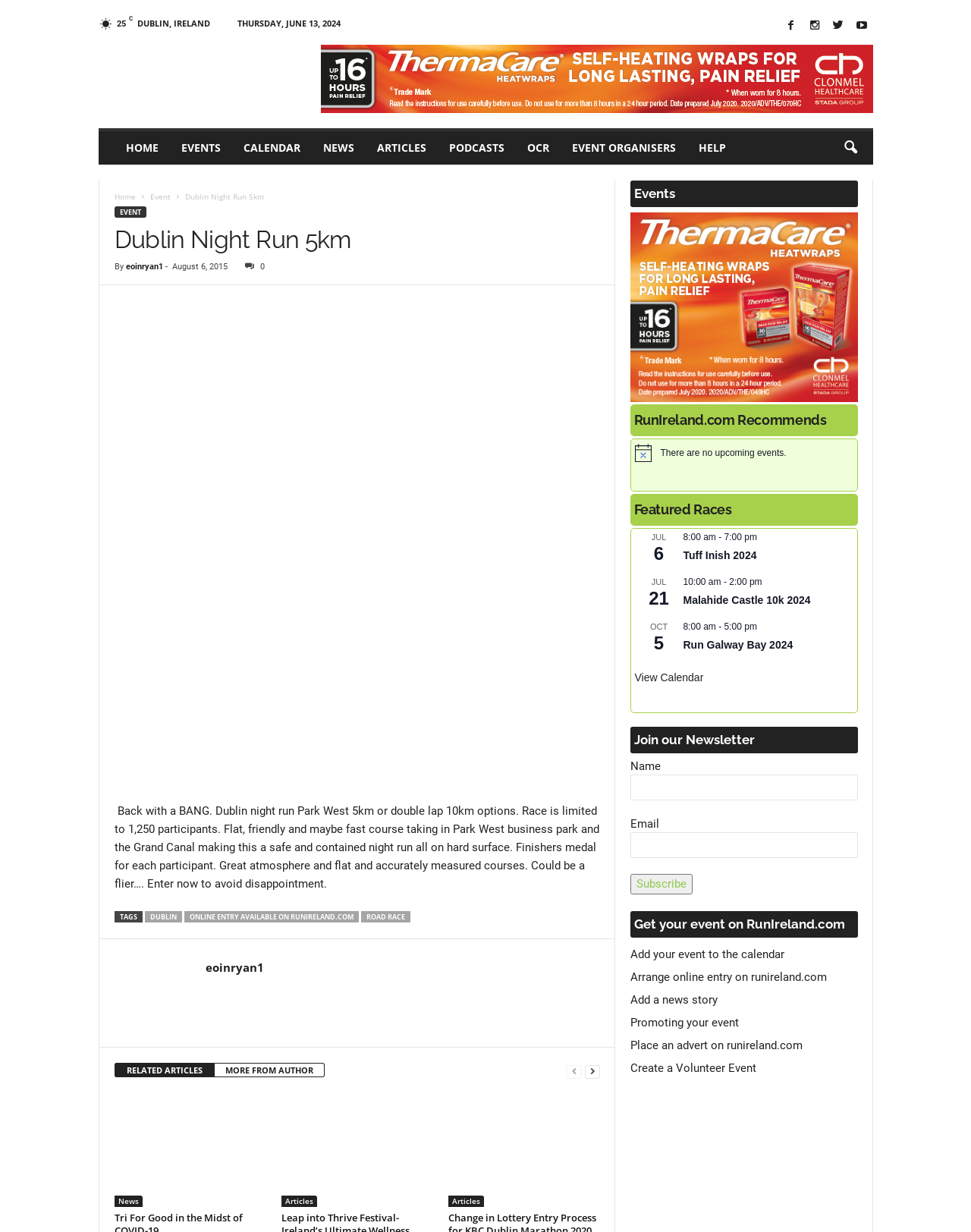Predict the bounding box coordinates of the area that should be clicked to accomplish the following instruction: "Click on the 'RELATED ARTICLES' link". The bounding box coordinates should consist of four float numbers between 0 and 1, i.e., [left, top, right, bottom].

[0.118, 0.863, 0.221, 0.874]